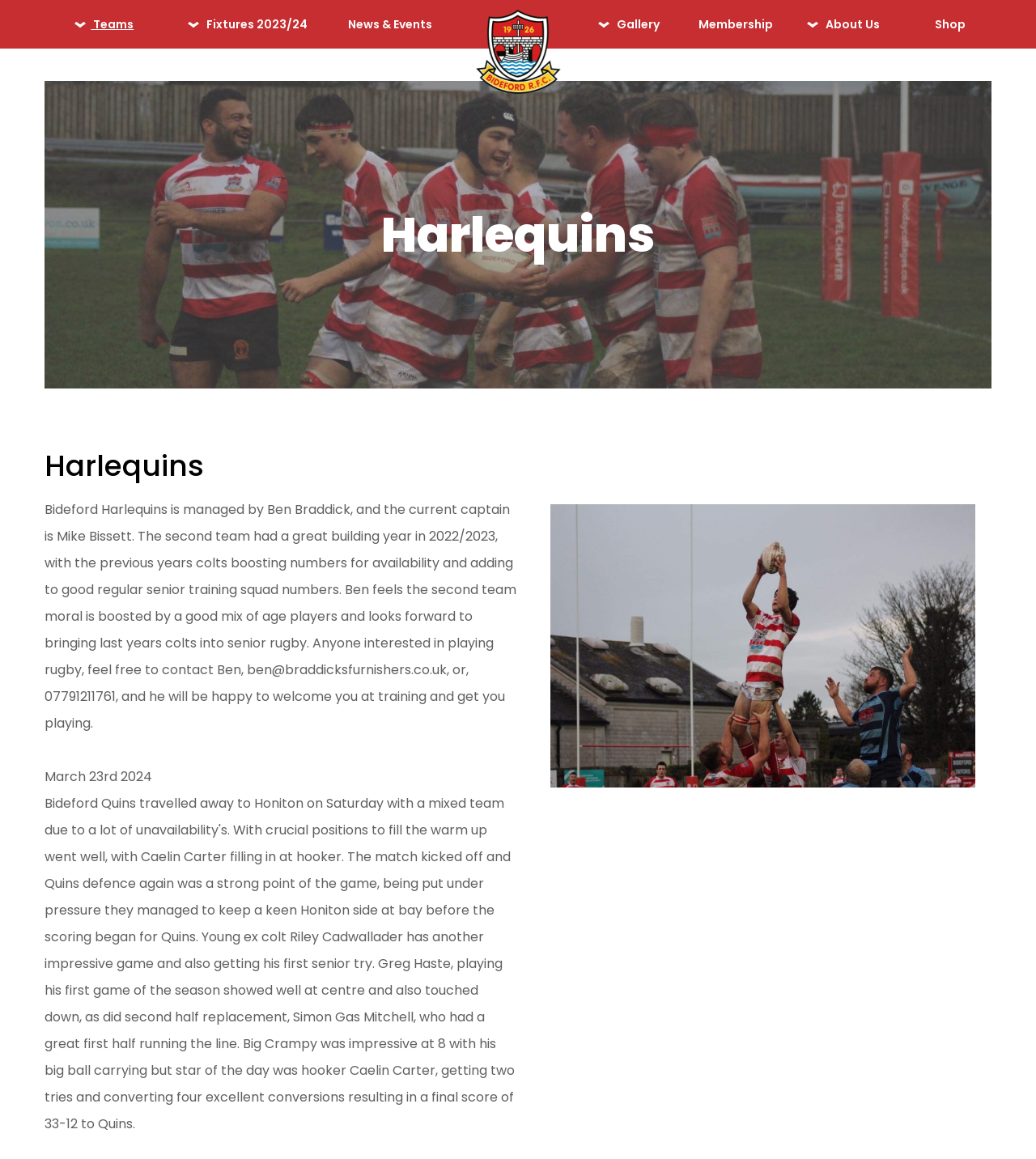Locate the bounding box coordinates of the element's region that should be clicked to carry out the following instruction: "View 'Fixtures 2023/24'". The coordinates need to be four float numbers between 0 and 1, i.e., [left, top, right, bottom].

[0.169, 0.042, 0.31, 0.069]